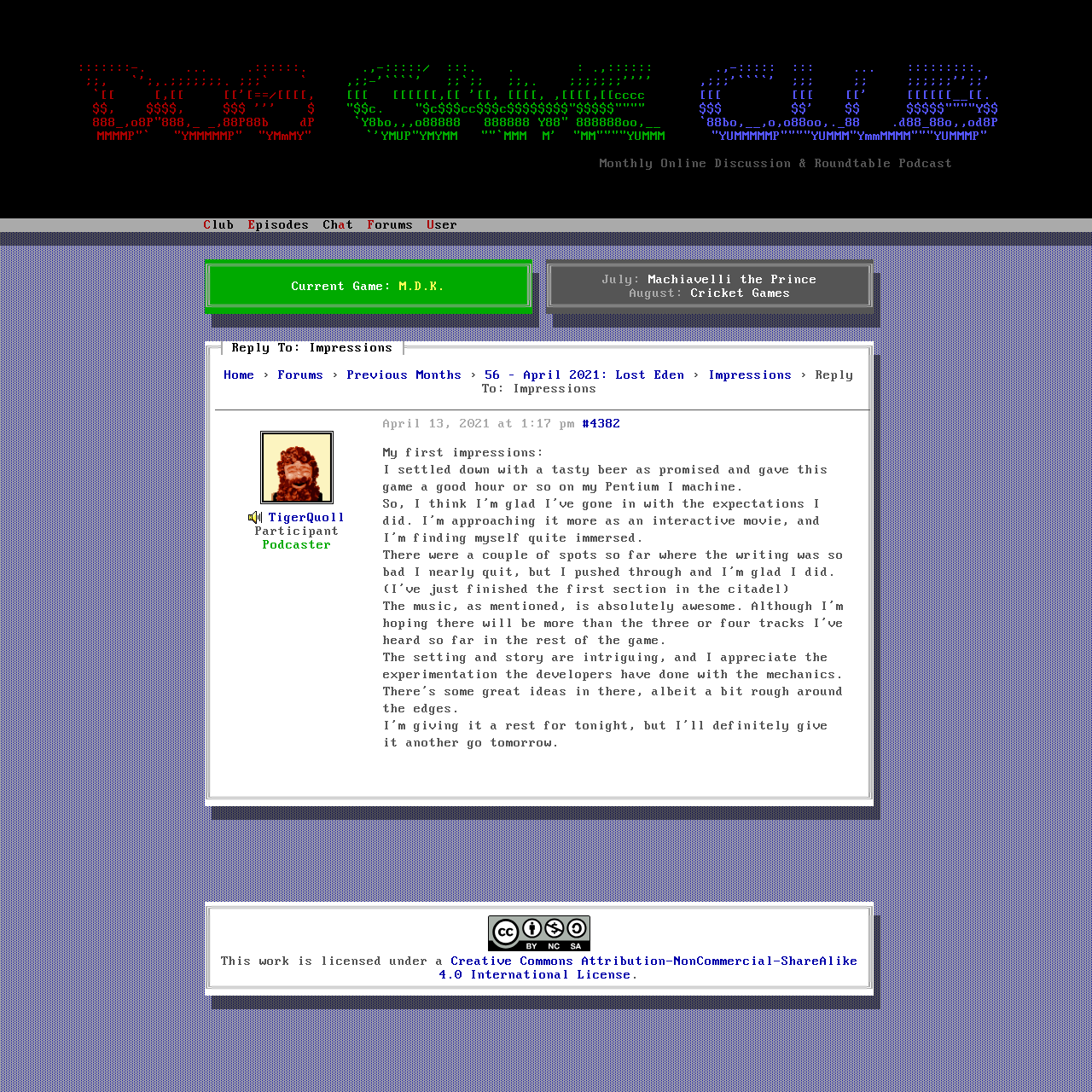Reply to the question with a brief word or phrase: What is the date of the post?

April 13, 2021